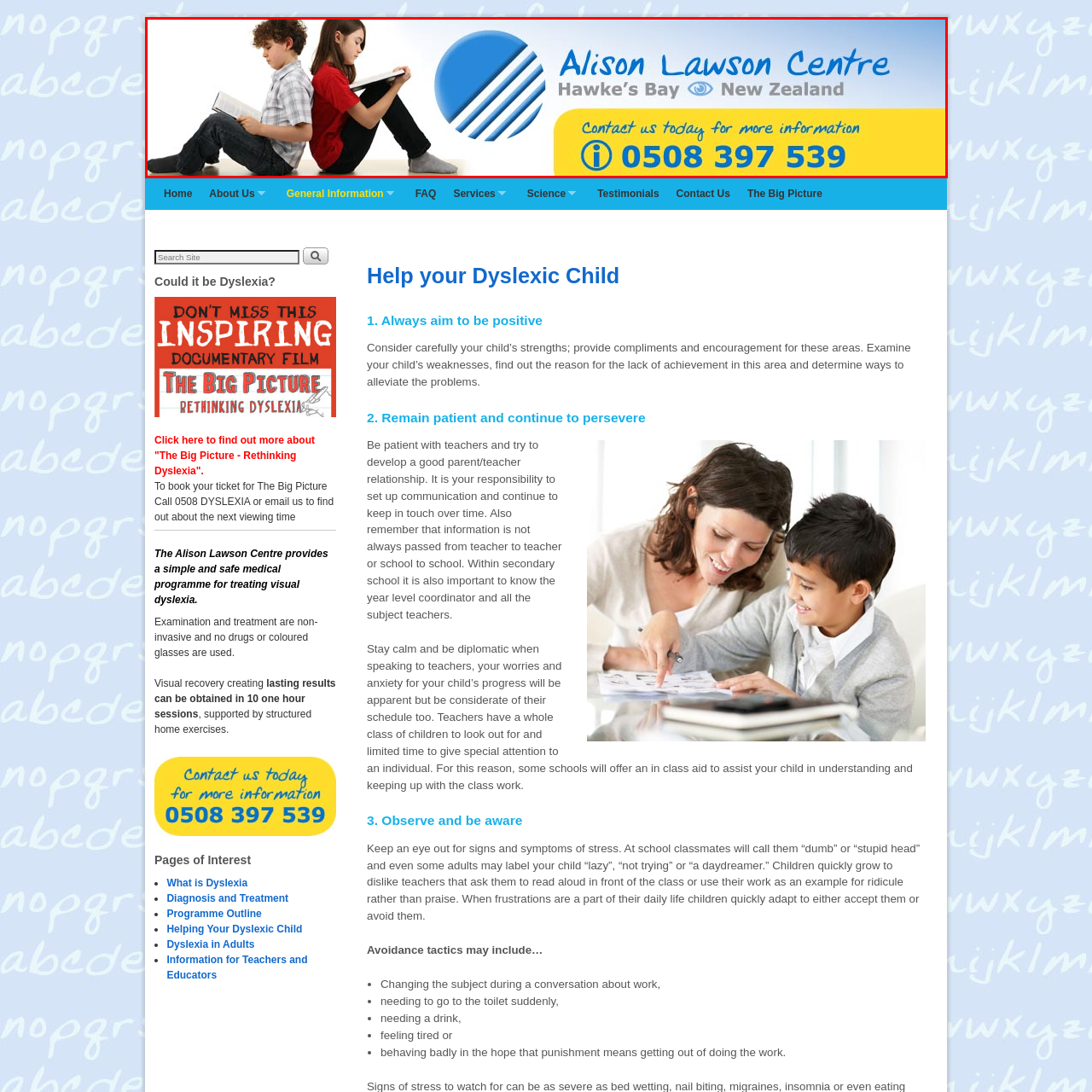Explain in detail what is depicted in the image enclosed by the red boundary.

The image showcases the logo and branding of the Alison Lawson Centre, located in Hawke's Bay, New Zealand. Two children sit back-to-back, each engaged with a book, embodying the focus on literacy and support for children with dyslexia. The backdrop is clean and professional, emphasizing a sense of calm and determination. Prominently displayed is the centre's contact information, inviting viewers to reach out for more information. The logo features a distinctive overlapping circle design, creating a dynamic and approachable visual identity for the organisation dedicated to helping dyslexic children.